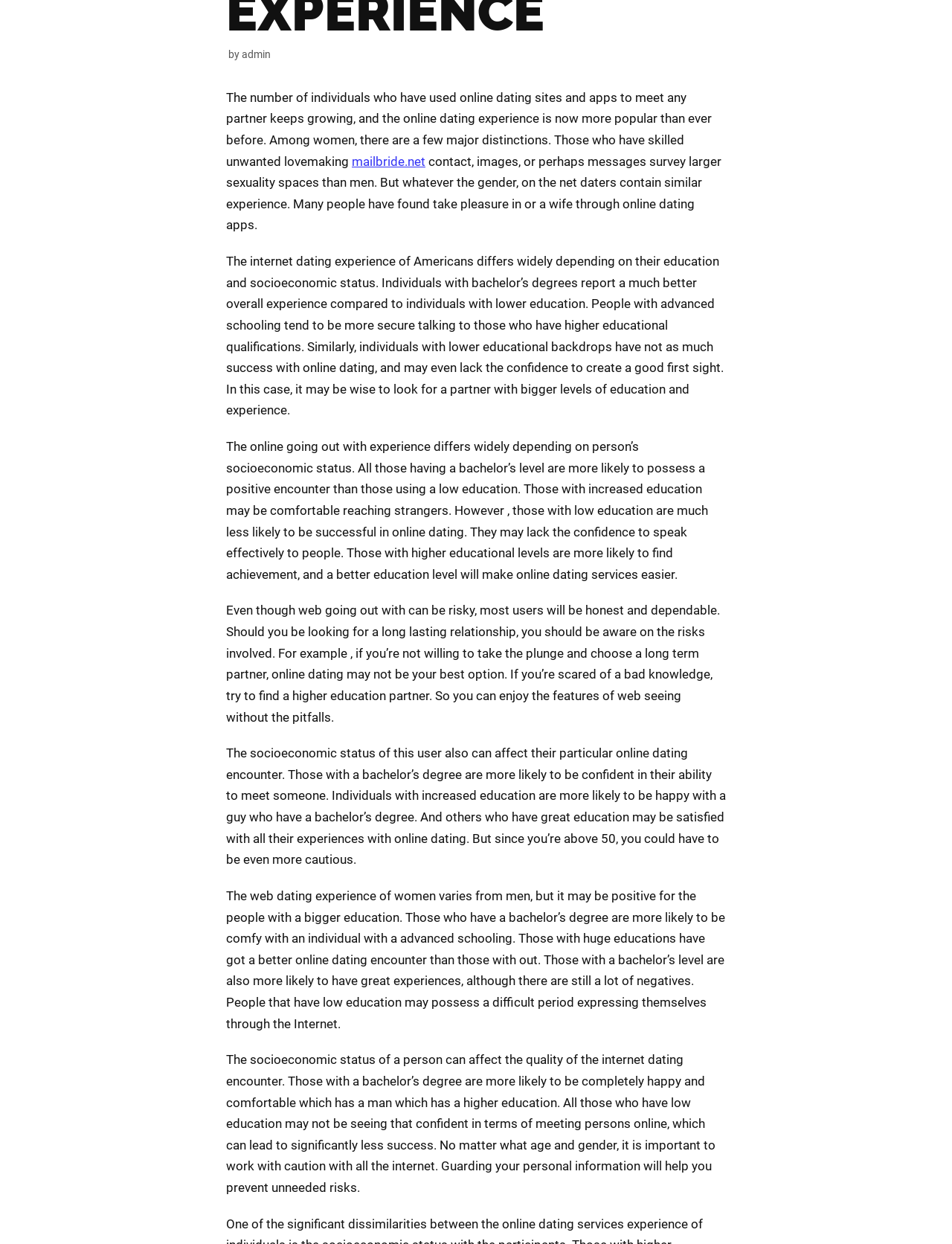Based on the element description admin, identify the bounding box of the UI element in the given webpage screenshot. The coordinates should be in the format (top-left x, top-left y, bottom-right x, bottom-right y) and must be between 0 and 1.

[0.254, 0.039, 0.284, 0.049]